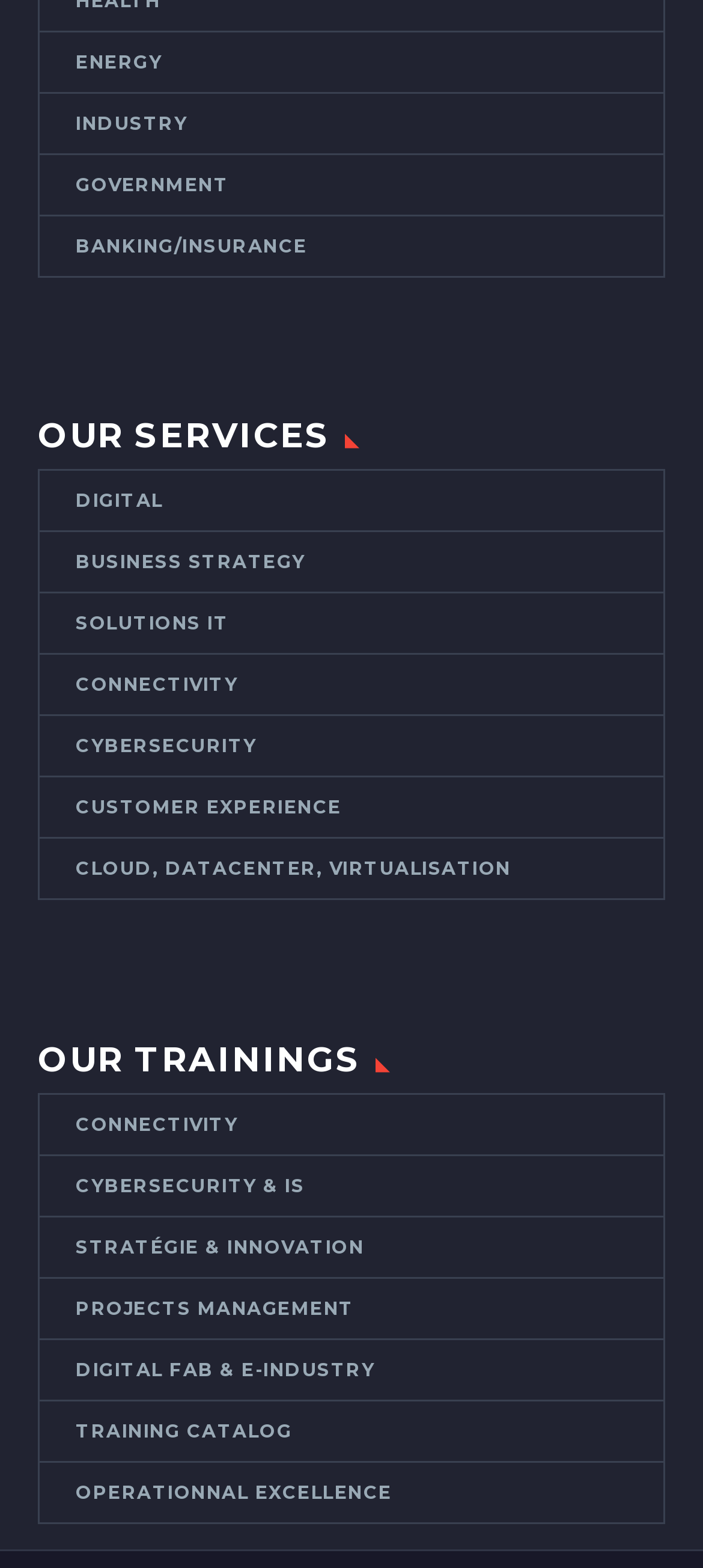Answer the following inquiry with a single word or phrase:
What is the last link under 'OUR TRAININGS'?

OPERATIONNAL EXCELLENCE